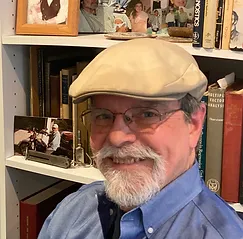What fields does Dr. Larry Ludlow engage in?
Please provide a single word or phrase as the answer based on the screenshot.

Statistics and assessment